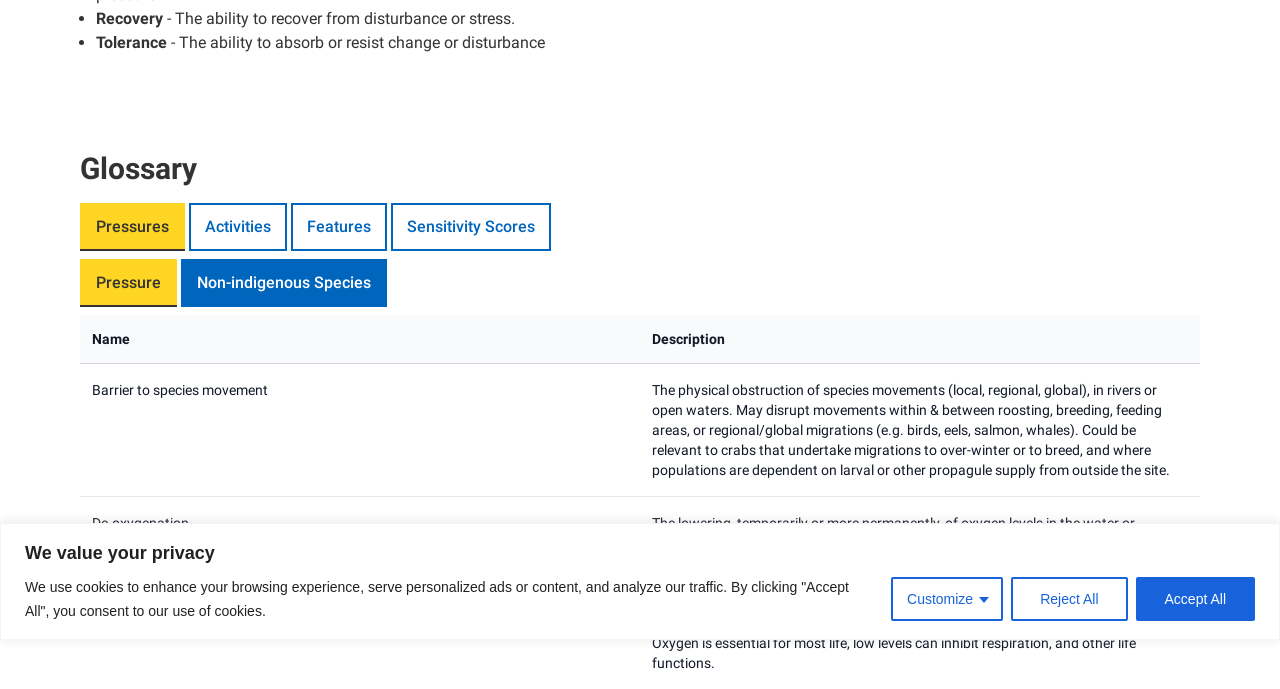Locate the bounding box coordinates of the UI element described by: "Back to top". Provide the coordinates as four float numbers between 0 and 1, formatted as [left, top, right, bottom].

[0.062, 0.48, 0.169, 0.55]